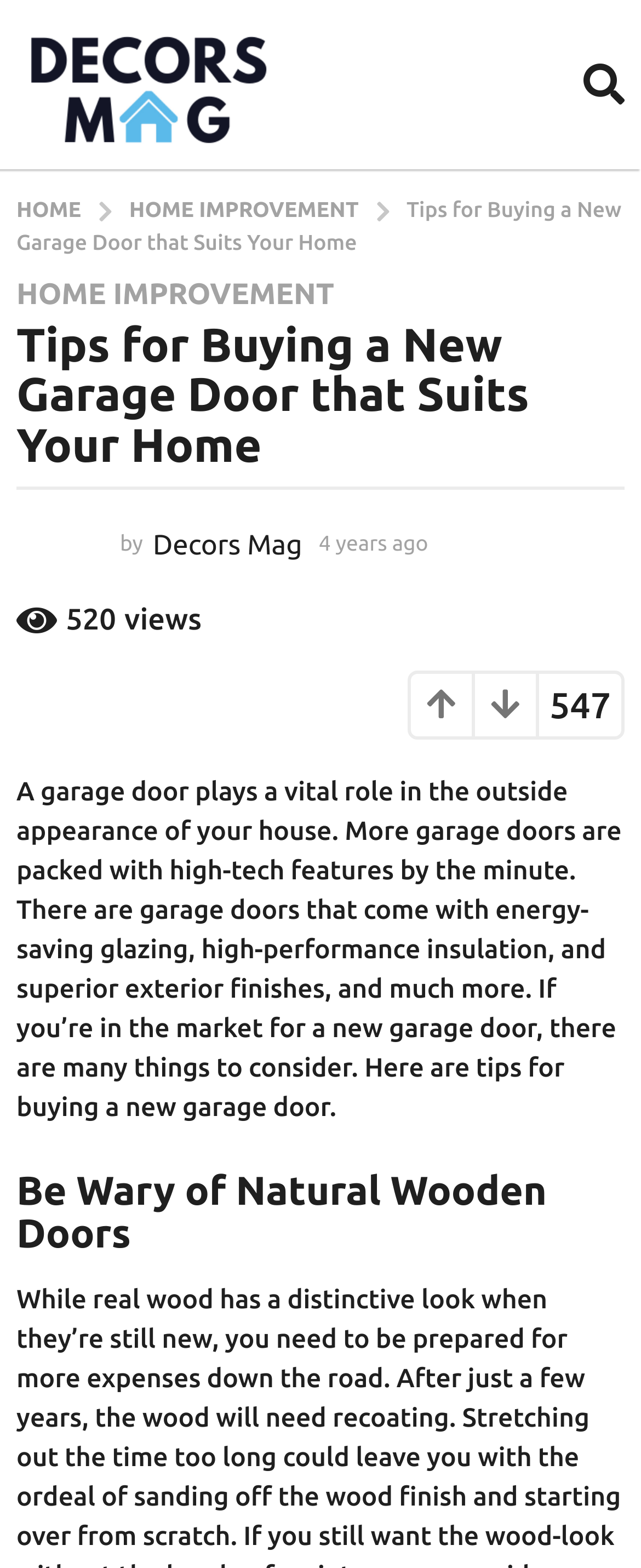Please determine the bounding box coordinates of the clickable area required to carry out the following instruction: "Click the Decors Mag image". The coordinates must be four float numbers between 0 and 1, represented as [left, top, right, bottom].

[0.026, 0.01, 0.431, 0.097]